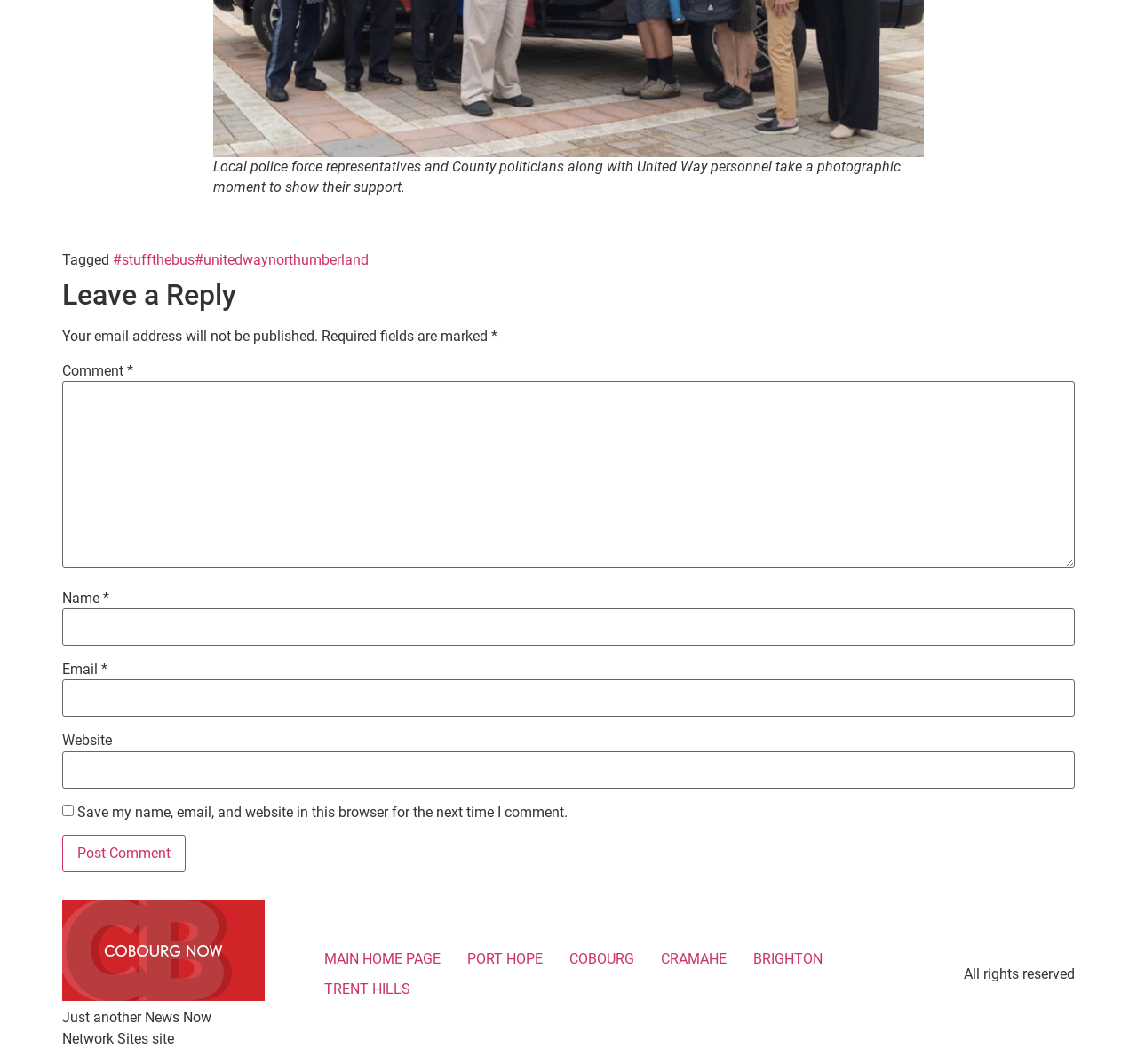Indicate the bounding box coordinates of the element that must be clicked to execute the instruction: "Leave a comment". The coordinates should be given as four float numbers between 0 and 1, i.e., [left, top, right, bottom].

[0.055, 0.261, 0.945, 0.293]